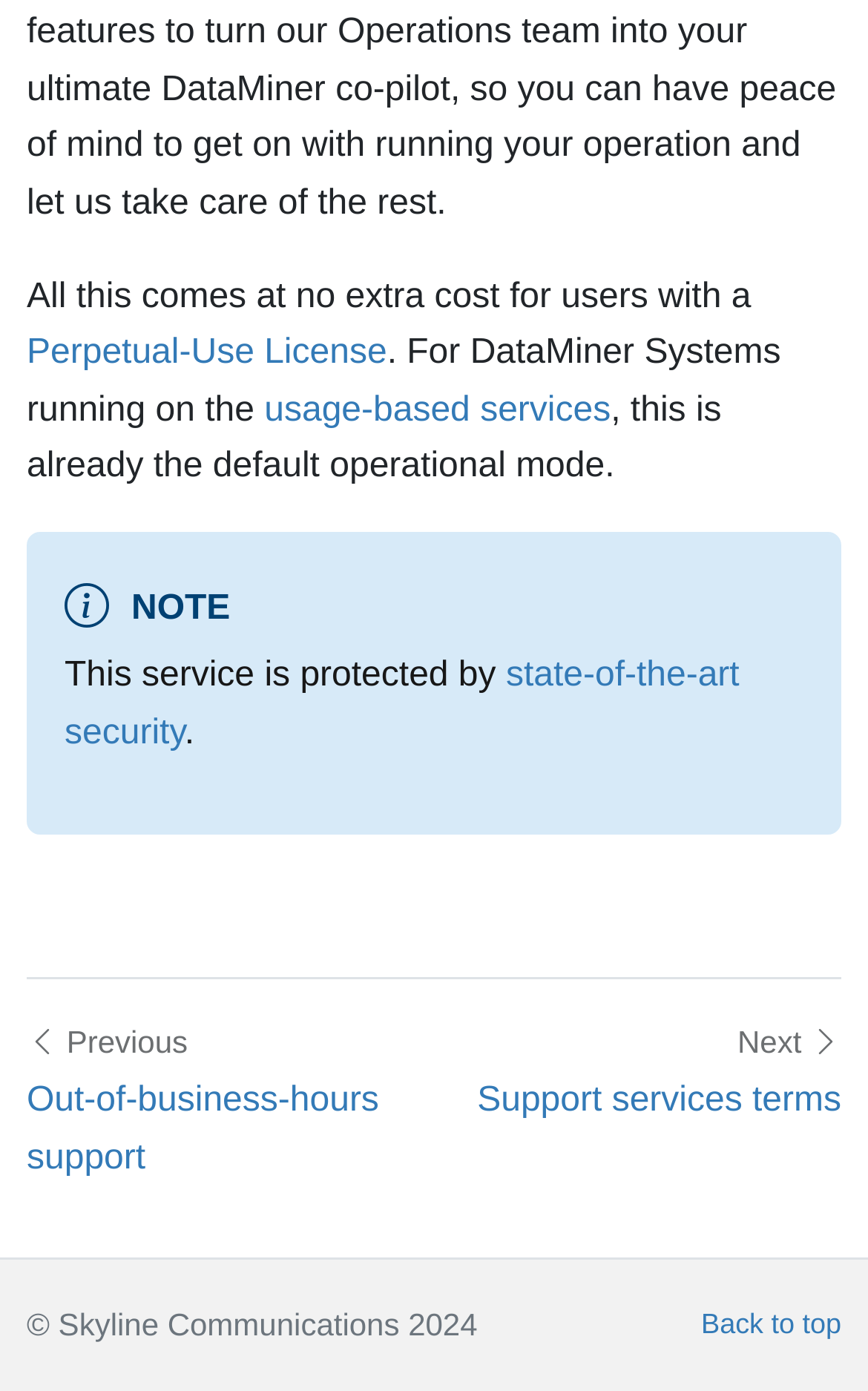Identify the bounding box for the described UI element. Provide the coordinates in (top-left x, top-left y, bottom-right x, bottom-right y) format with values ranging from 0 to 1: Out-of-business-hours support

[0.031, 0.771, 0.5, 0.853]